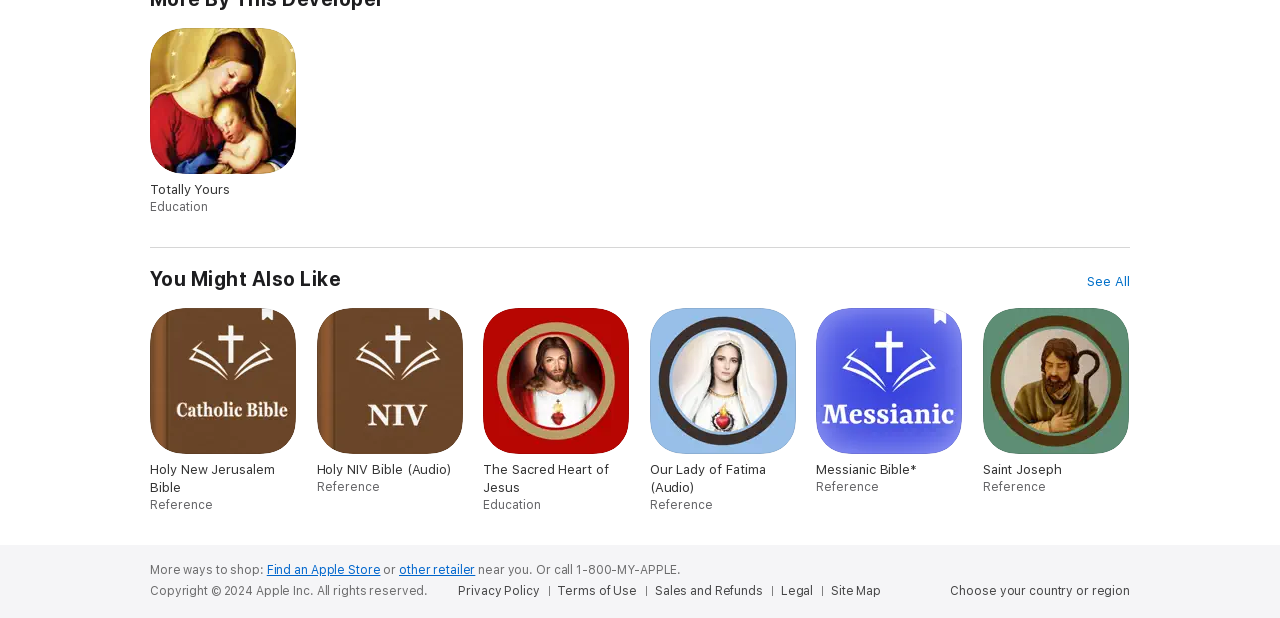Using the provided description Holy New Jerusalem Bible Reference, find the bounding box coordinates for the UI element. Provide the coordinates in (top-left x, top-left y, bottom-right x, bottom-right y) format, ensuring all values are between 0 and 1.

[0.117, 0.498, 0.232, 0.83]